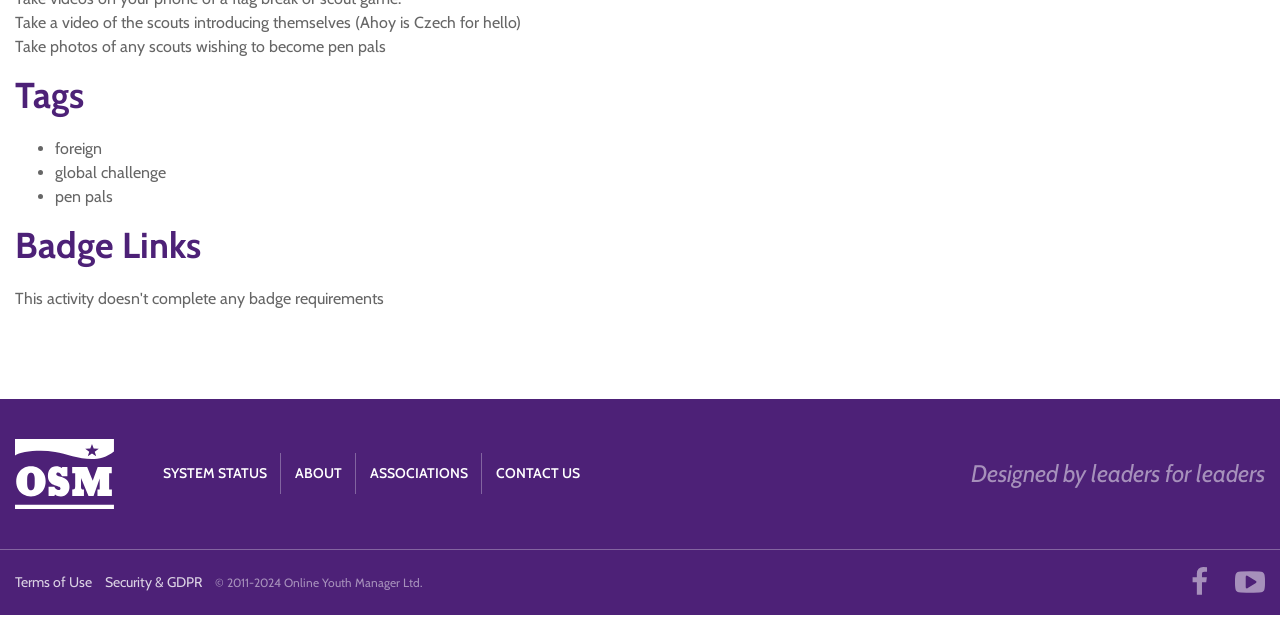Given the description of the UI element: "System Status", predict the bounding box coordinates in the form of [left, top, right, bottom], with each value being a float between 0 and 1.

[0.127, 0.708, 0.209, 0.772]